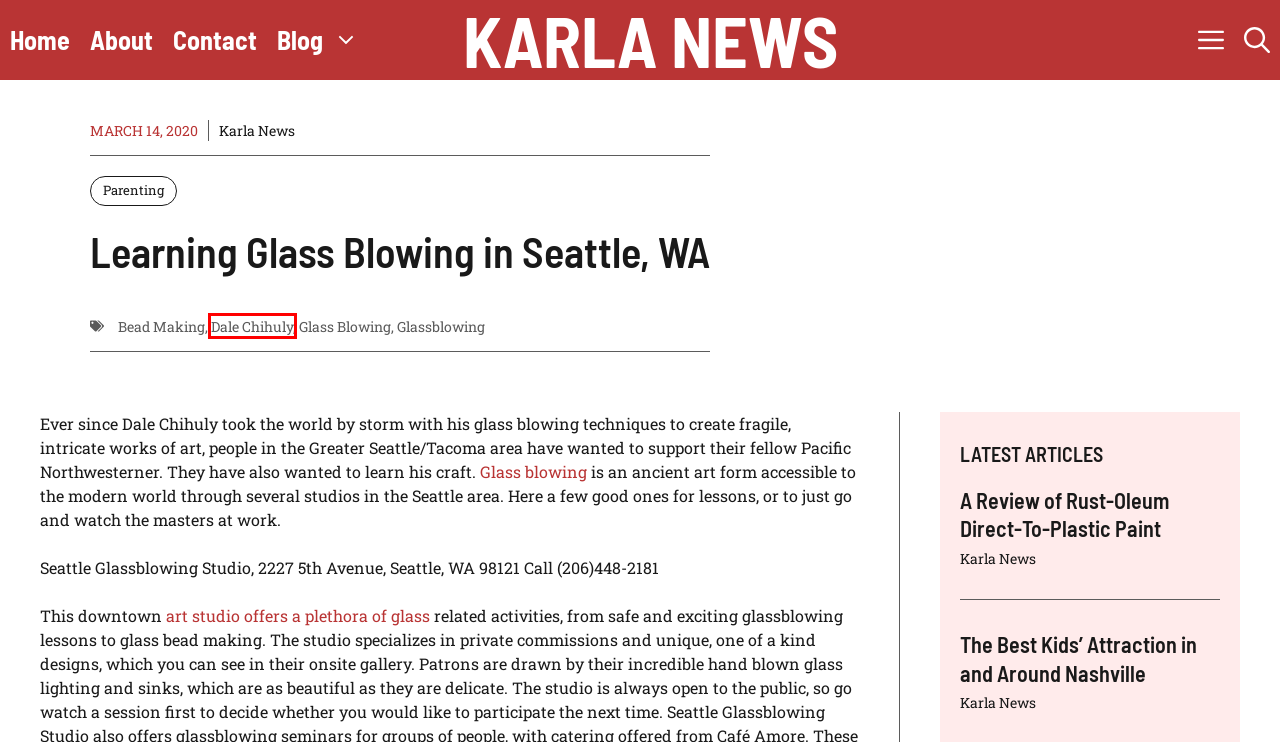Inspect the provided webpage screenshot, concentrating on the element within the red bounding box. Select the description that best represents the new webpage after you click the highlighted element. Here are the candidates:
A. Parenting Archives - Karla News
B. Contact - Karla News
C. Wedding Songs Archives - Karla News
D. Politics Archives - Karla News
E. Dale Chihuly Archives - Karla News
F. Dieting & Weight Loss Archives - Karla News
G. Cdl Archives - Karla News
H. Bar Exam Archives - Karla News

E